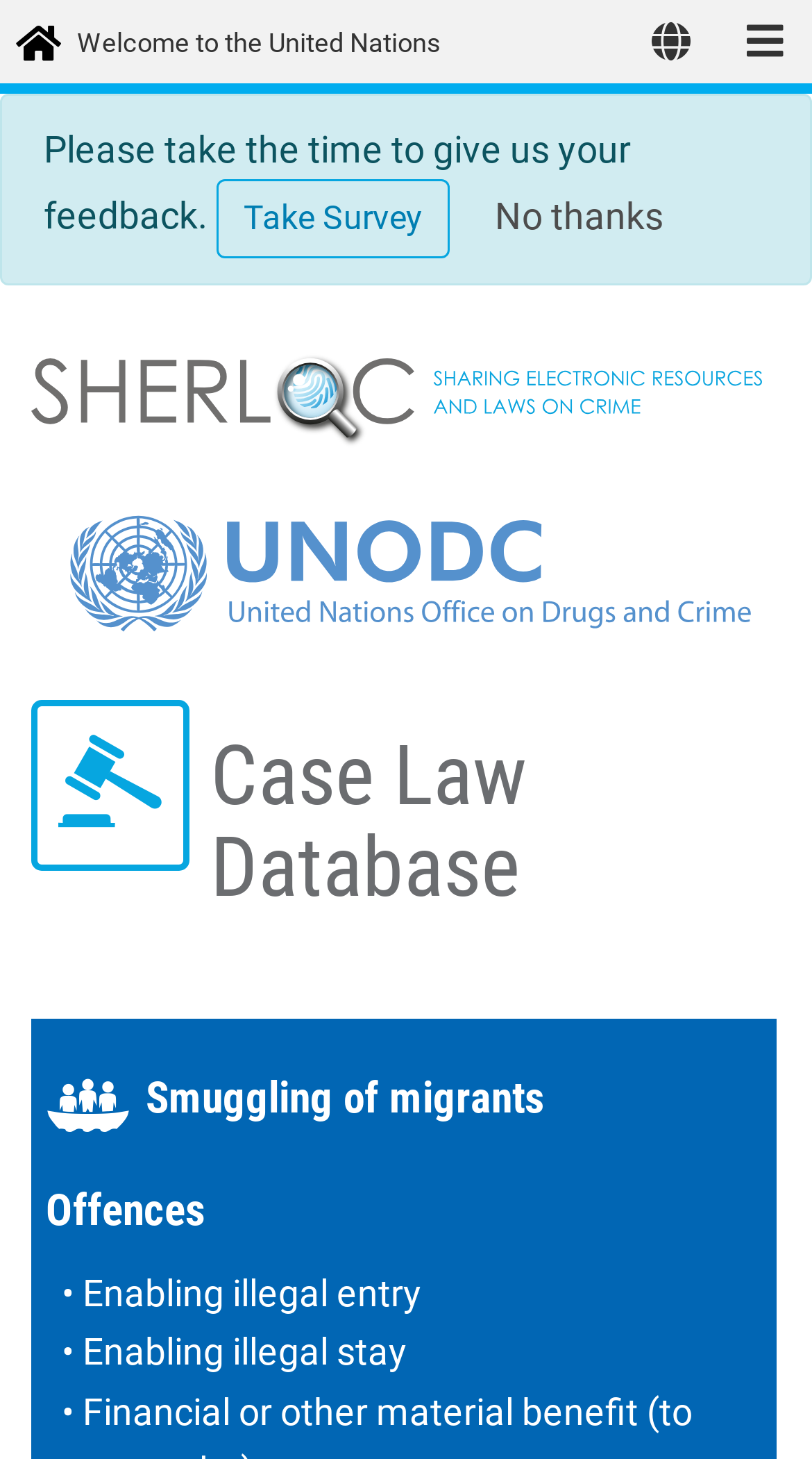Using the webpage screenshot, locate the HTML element that fits the following description and provide its bounding box: "No thanks".

[0.609, 0.134, 0.817, 0.163]